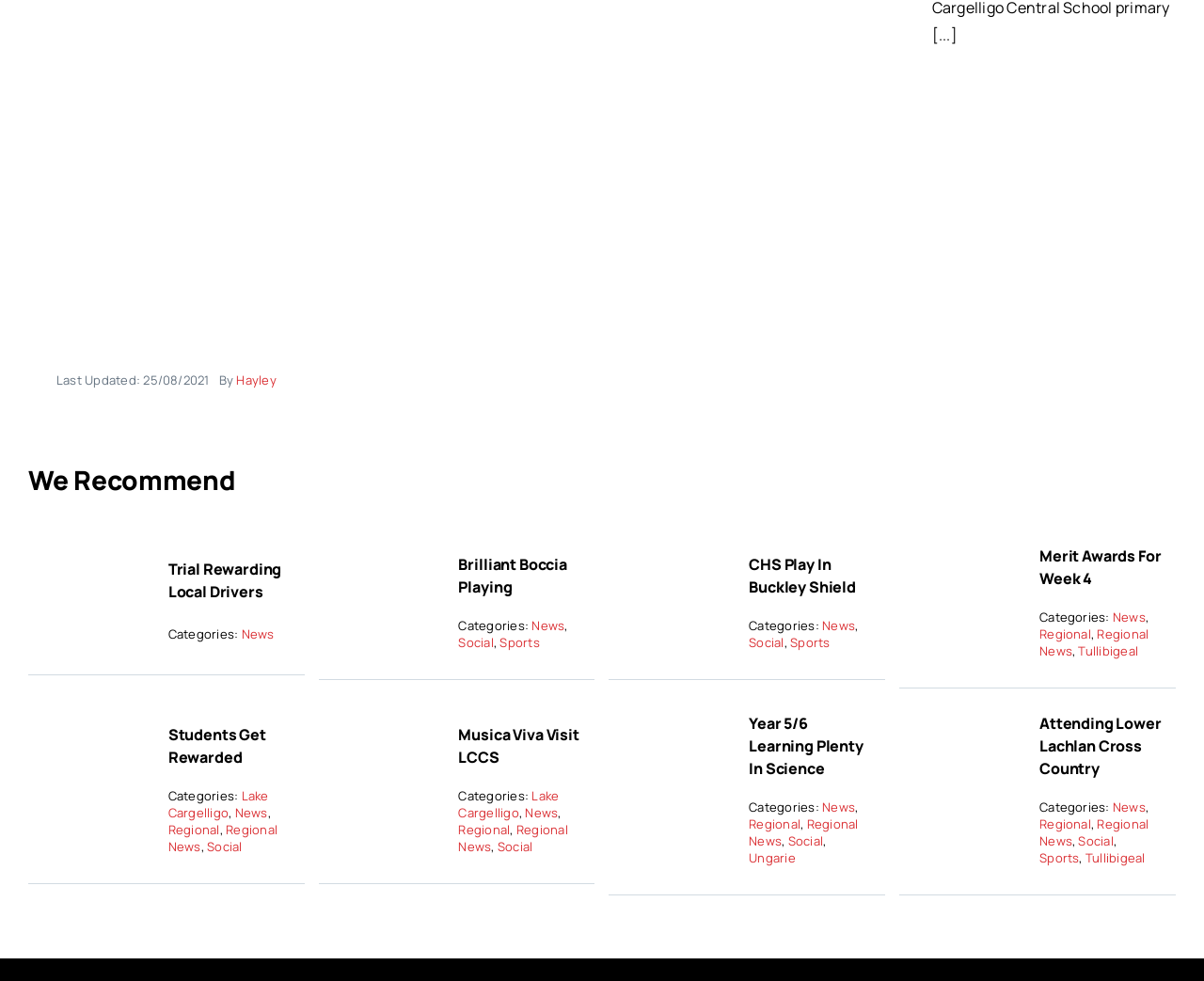Provide your answer to the question using just one word or phrase: Who is the author of the article 'Trial Rewarding Local Drivers'?

Hayley